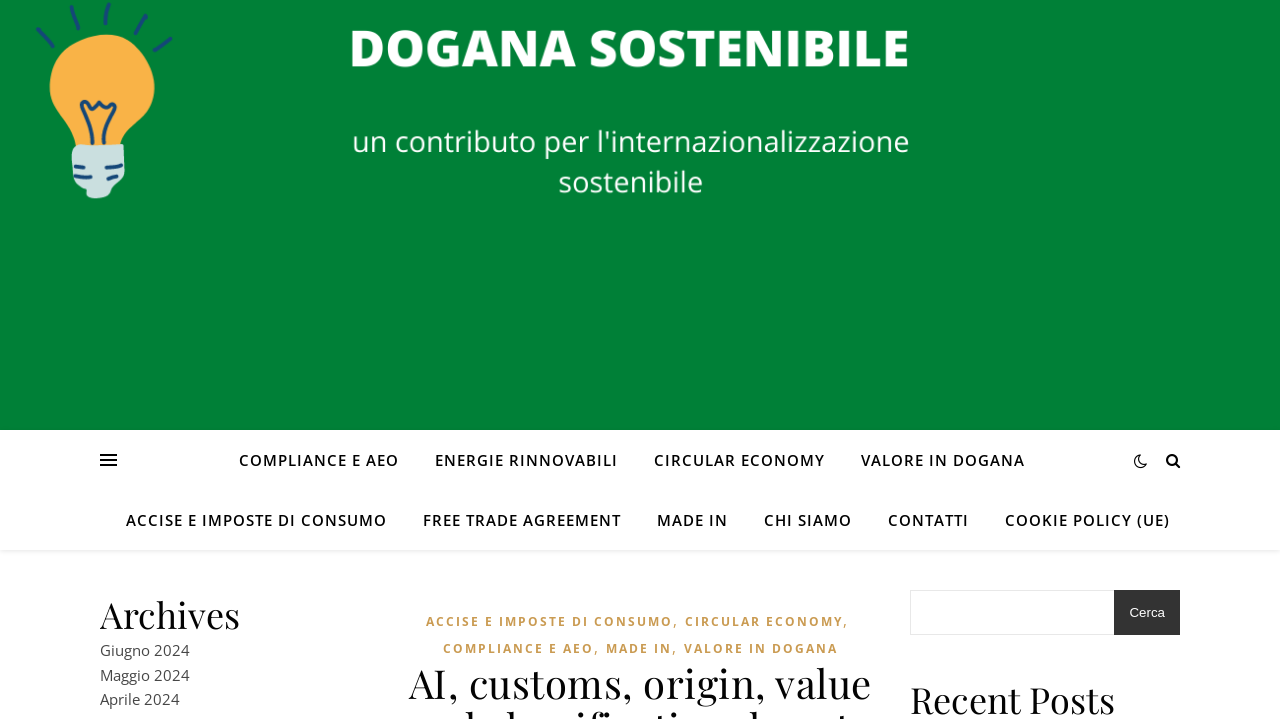Find the bounding box coordinates of the element I should click to carry out the following instruction: "View archives".

[0.078, 0.821, 0.289, 0.887]